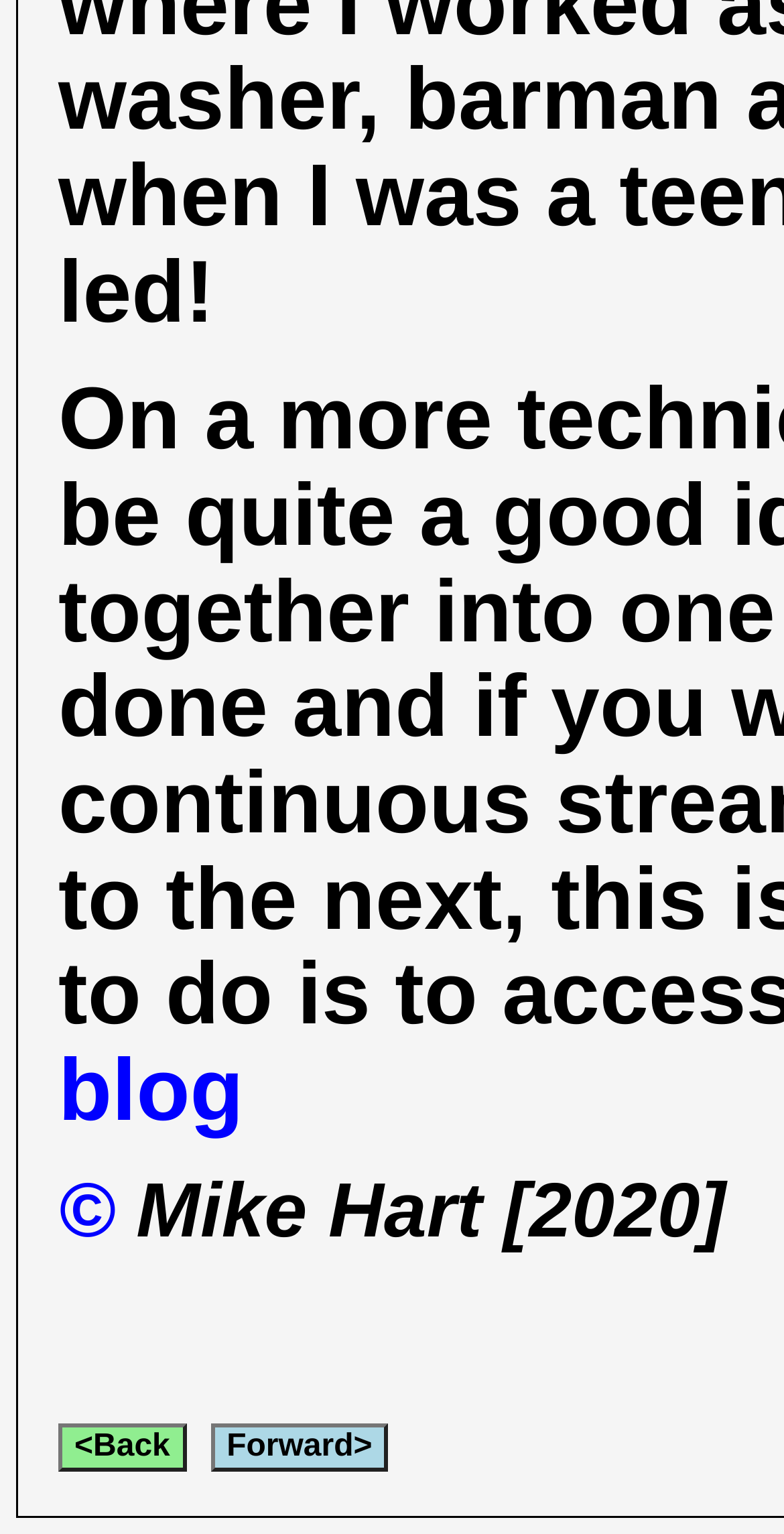Given the following UI element description: "Forward>", find the bounding box coordinates in the webpage screenshot.

[0.269, 0.928, 0.495, 0.959]